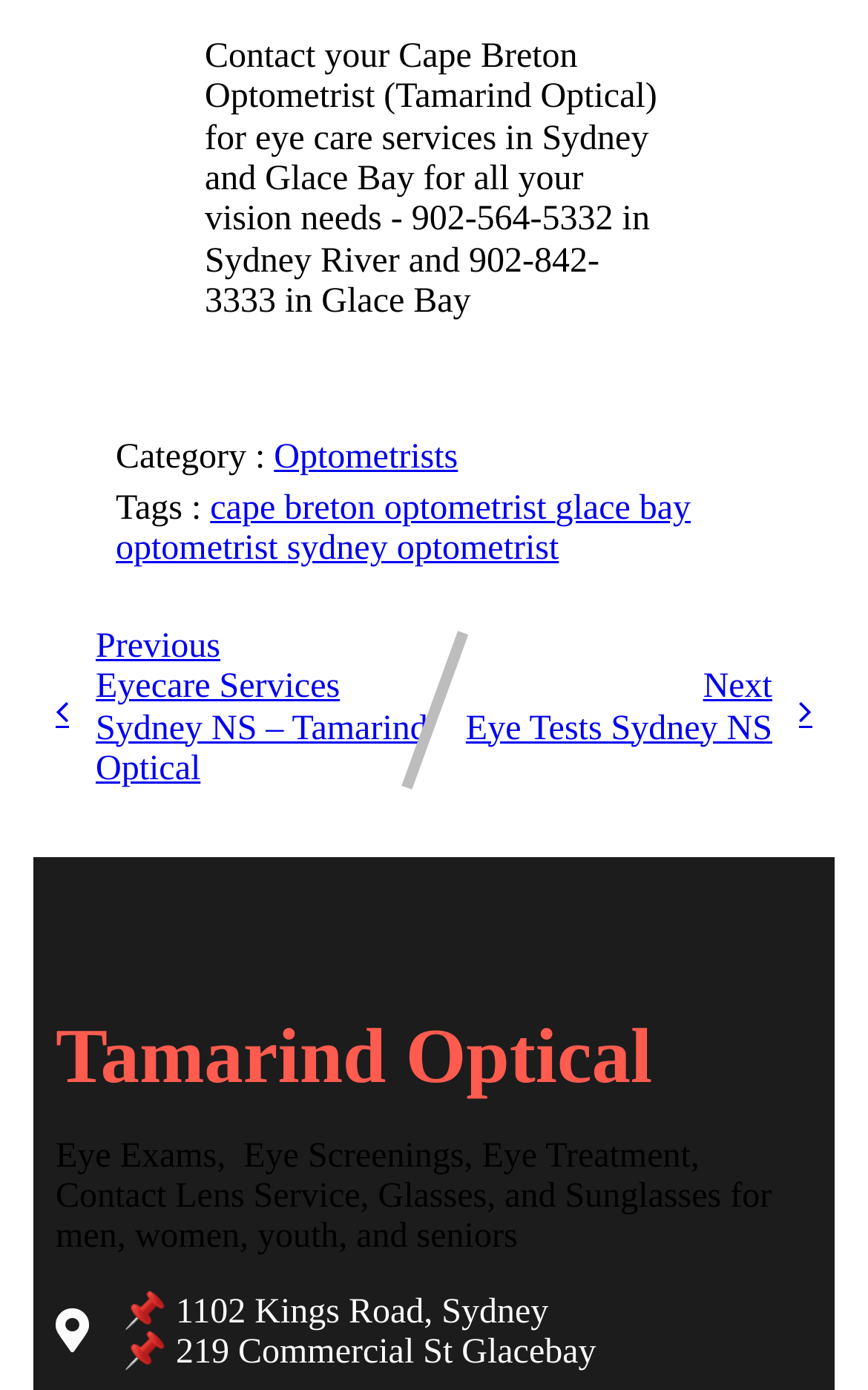How many locations does Tamarind Optical have?
Give a single word or phrase answer based on the content of the image.

2